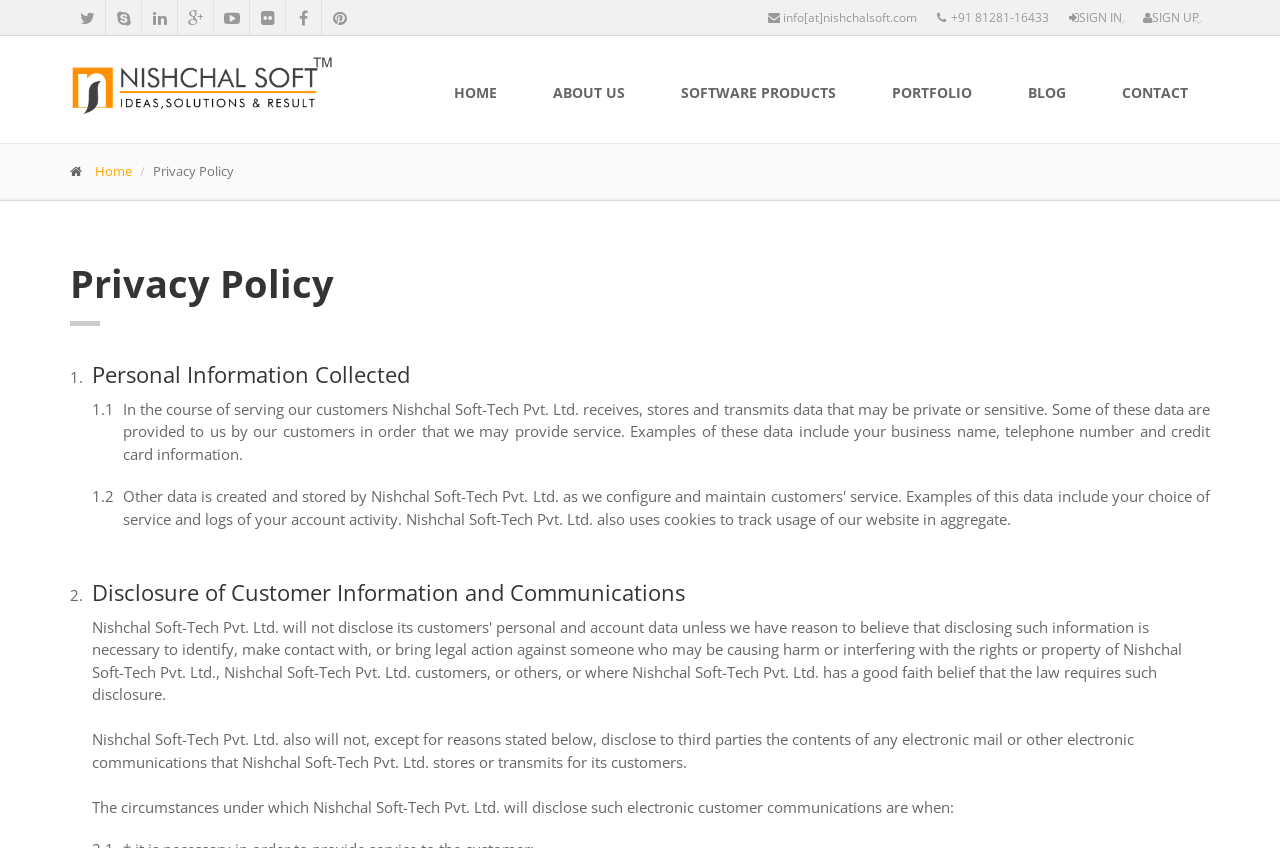What is the company name?
Based on the image, give a concise answer in the form of a single word or short phrase.

Nishchal Soft-Tech